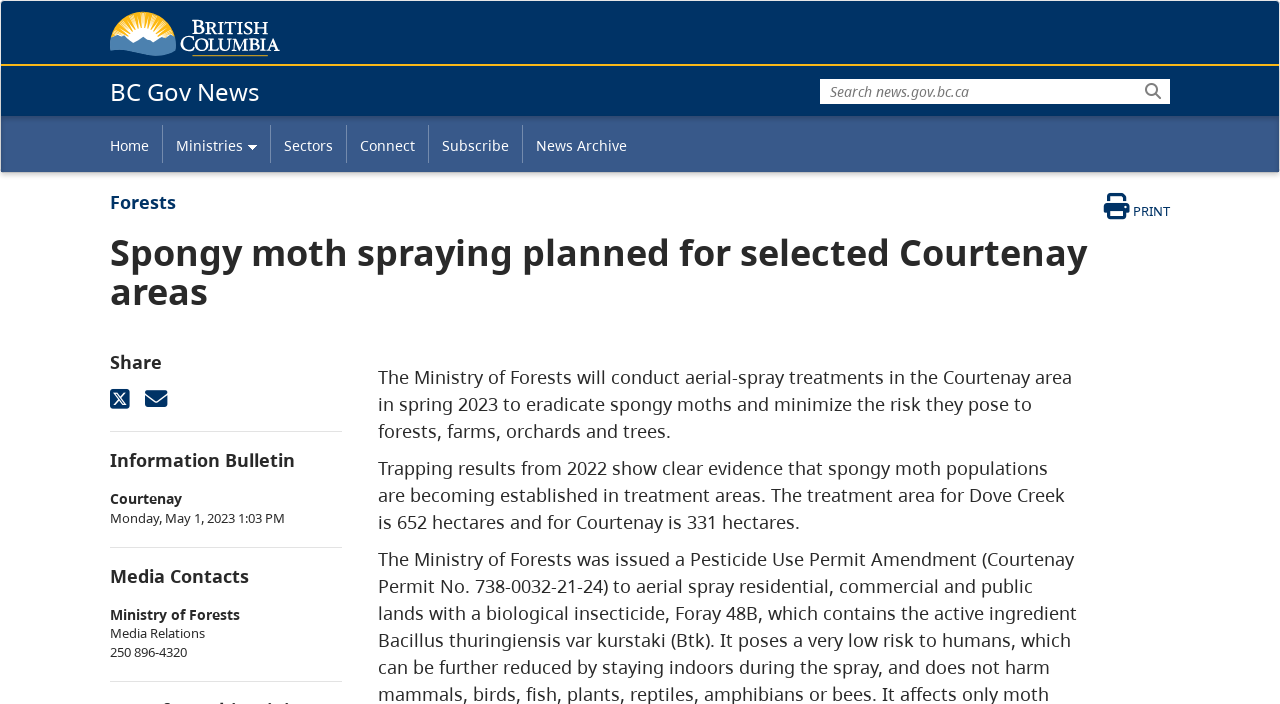Answer the question below in one word or phrase:
What is the purpose of the aerial-spray treatments?

Eradicate spongy moths